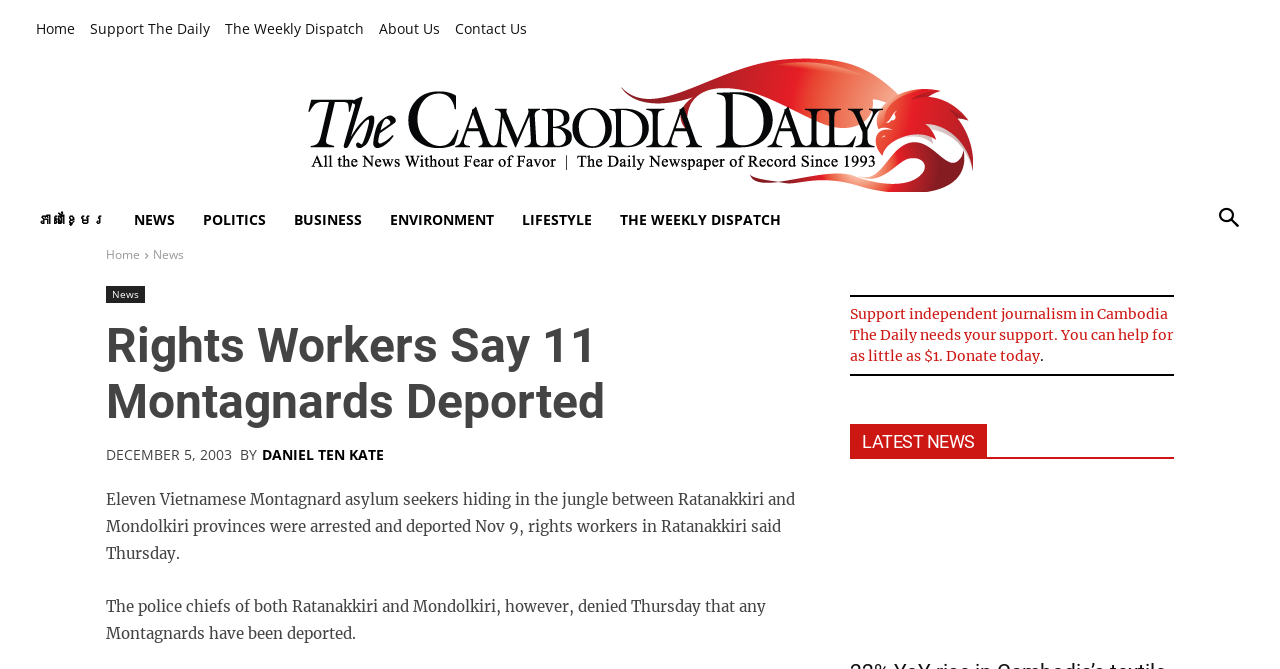For the following element description, predict the bounding box coordinates in the format (top-left x, top-left y, bottom-right x, bottom-right y). All values should be floating point numbers between 0 and 1. Description: News

[0.12, 0.368, 0.144, 0.393]